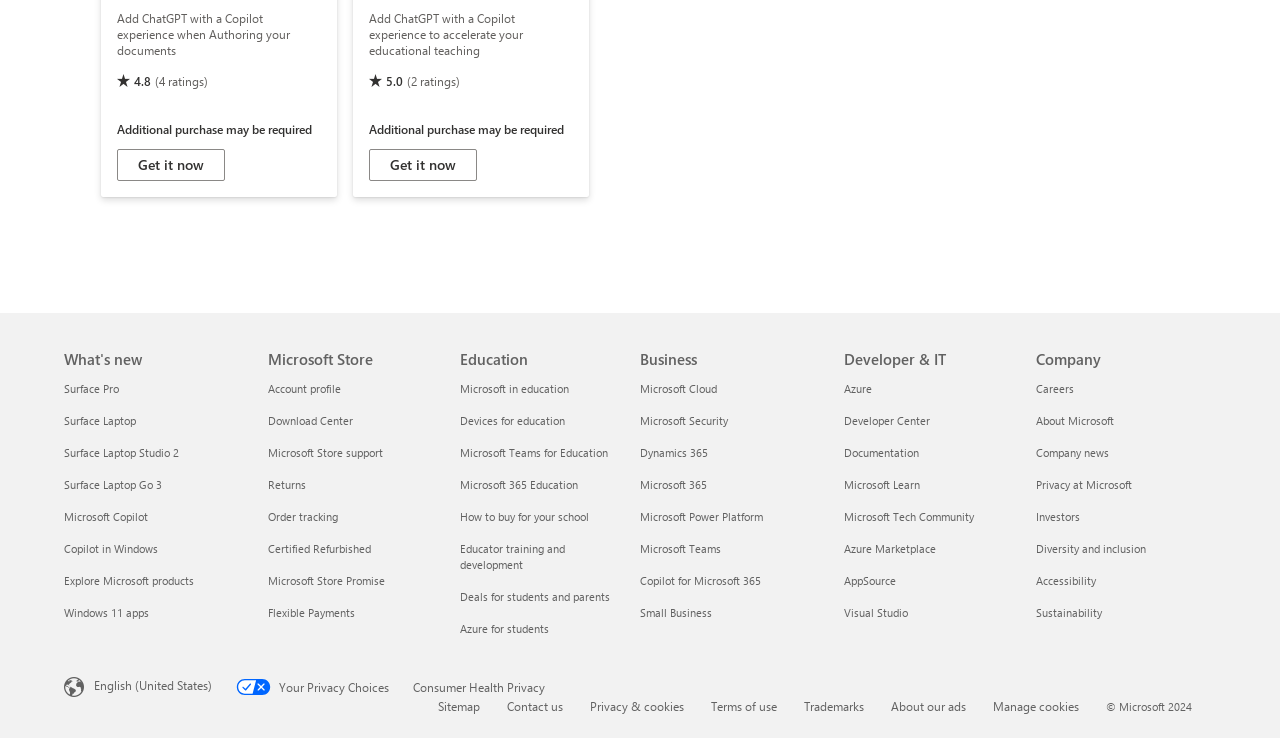Please answer the following question using a single word or phrase: 
How many links are there in the 'Education' section?

9